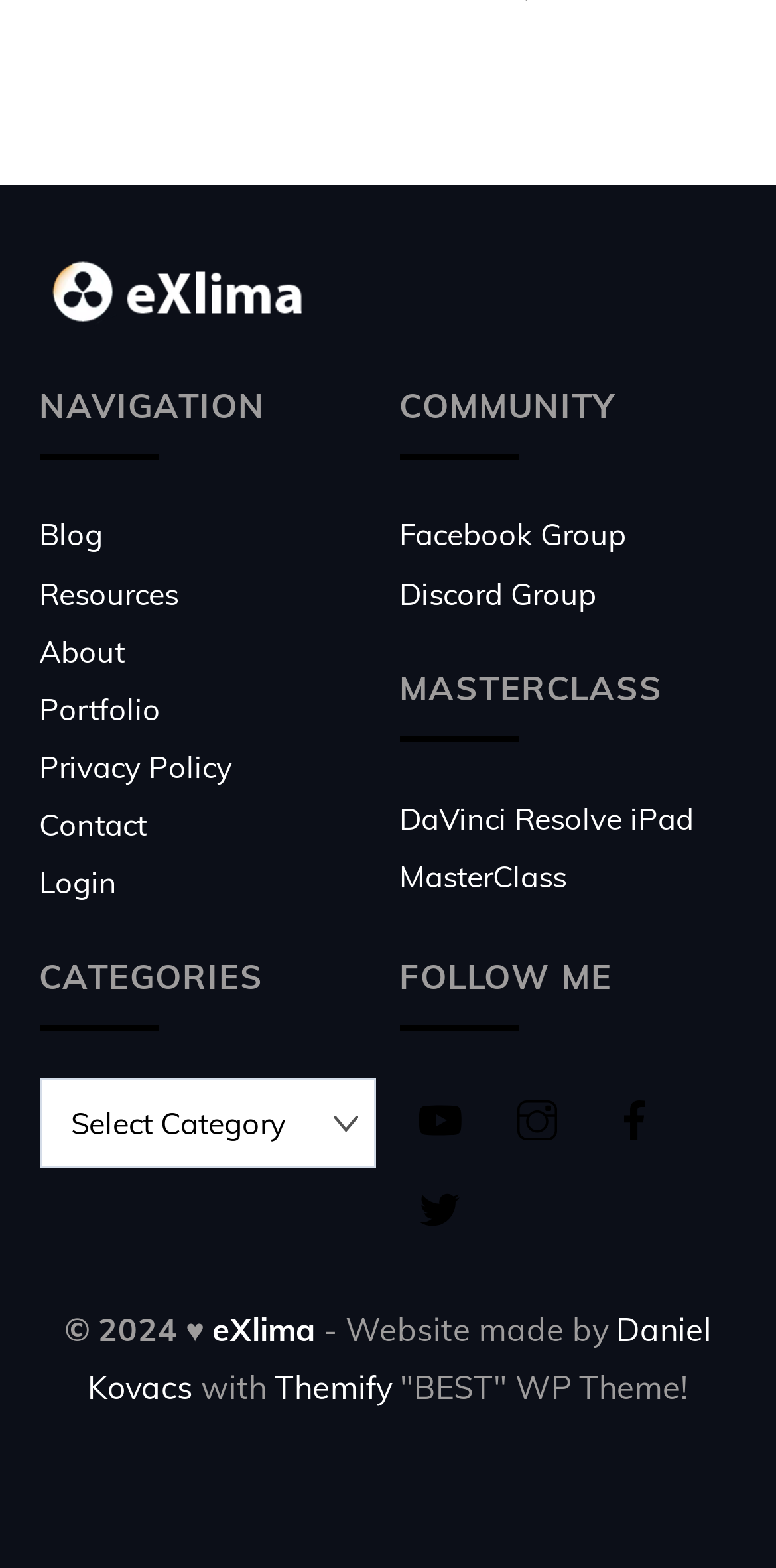Please determine the bounding box coordinates for the element with the description: "eXlima".

[0.274, 0.835, 0.407, 0.861]